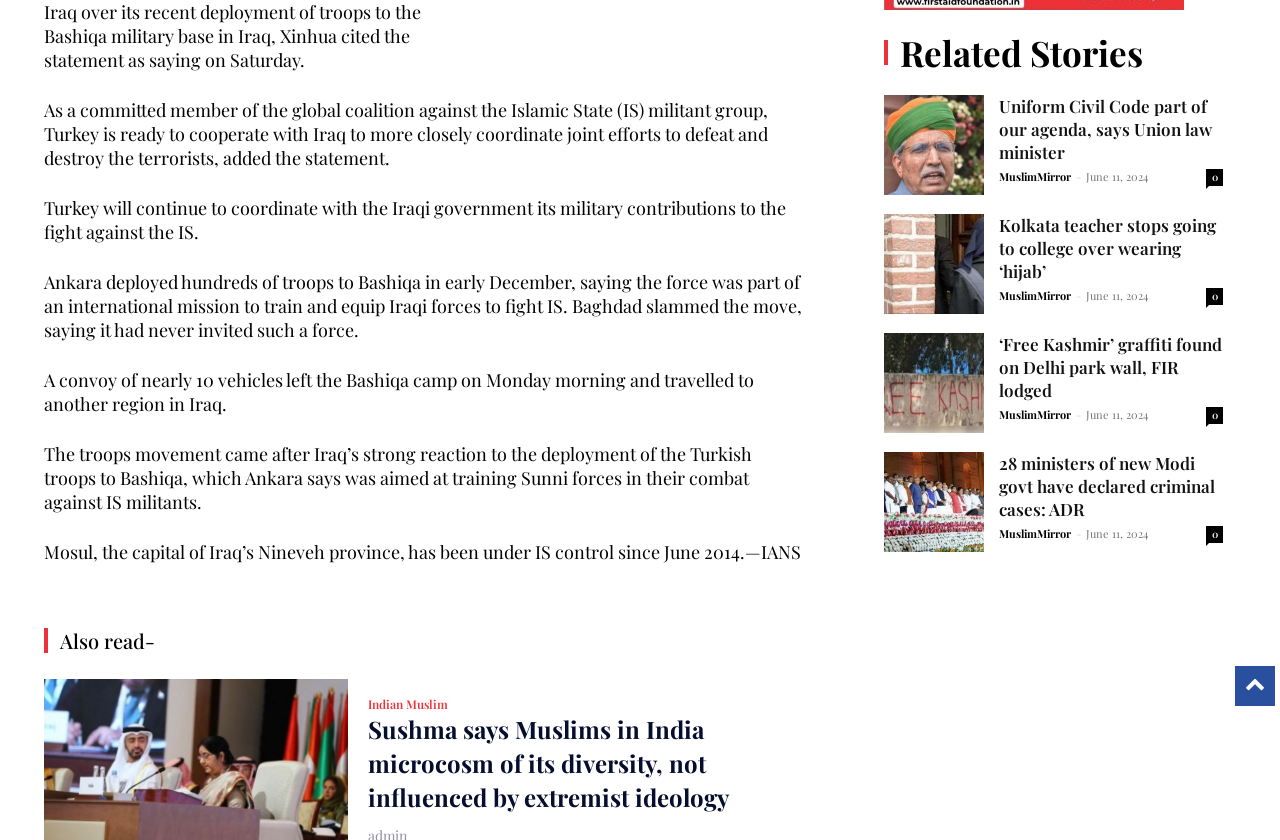For the following element description, predict the bounding box coordinates in the format (top-left x, top-left y, bottom-right x, bottom-right y). All values should be floating point numbers between 0 and 1. Description: Life & Style

[0.042, 0.159, 0.348, 0.188]